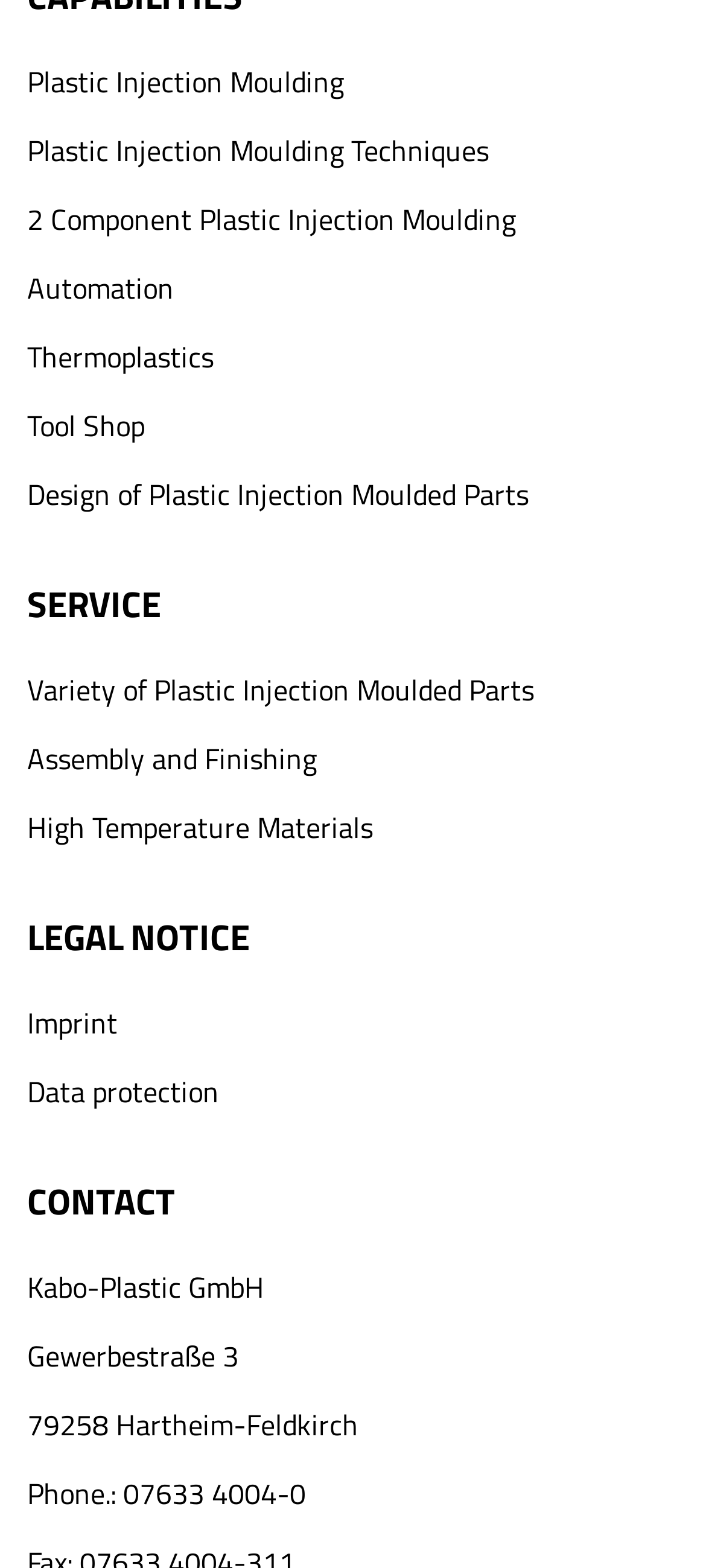Find the bounding box coordinates for the element described here: "Plastic Injection Moulding".

[0.038, 0.038, 0.487, 0.065]